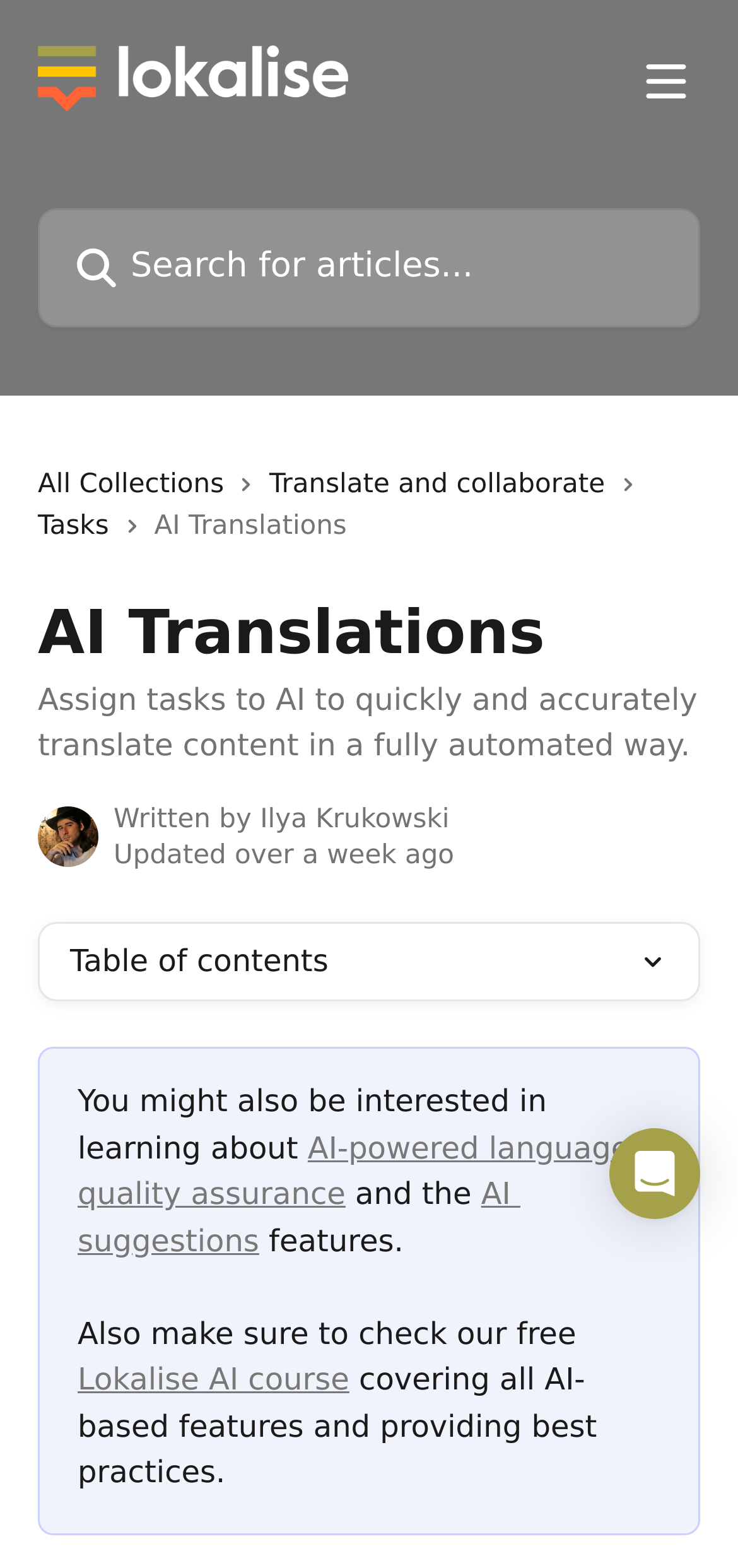Please determine the bounding box coordinates for the element that should be clicked to follow these instructions: "Search for articles".

[0.051, 0.133, 0.949, 0.209]